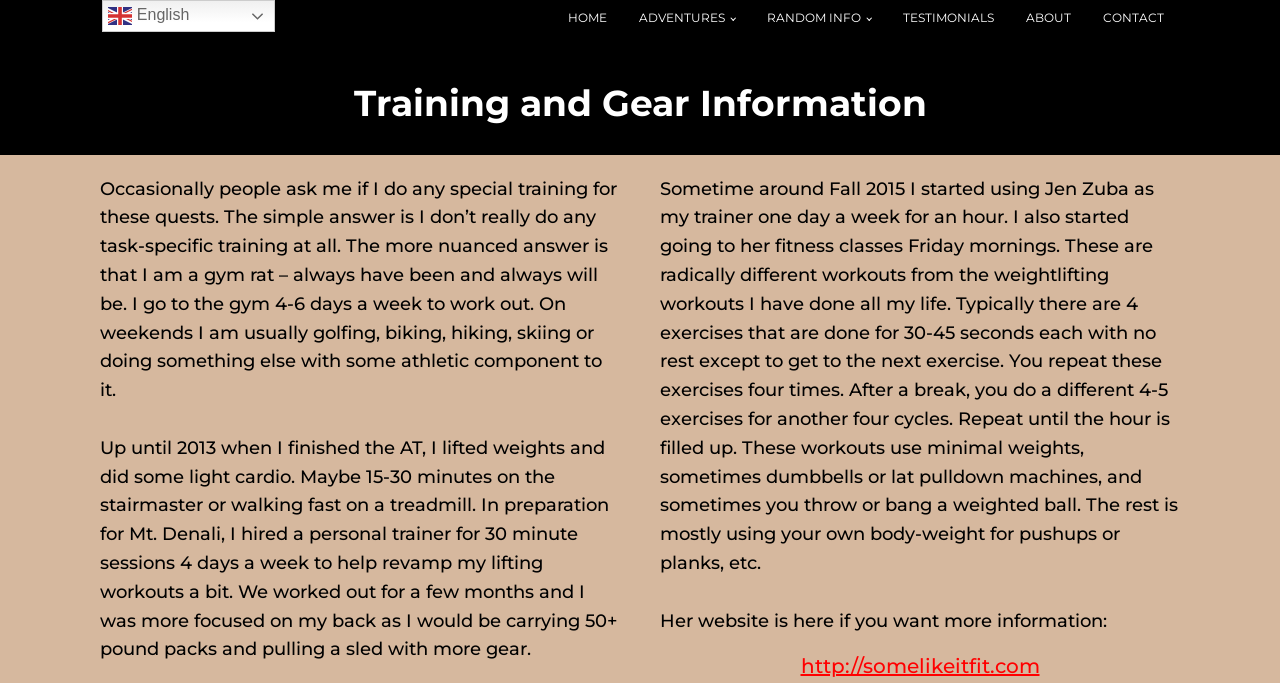What is the language of the website?
Please respond to the question with a detailed and thorough explanation.

I saw a link 'en English' in the top navigation bar, which suggests that the language of the website is English.